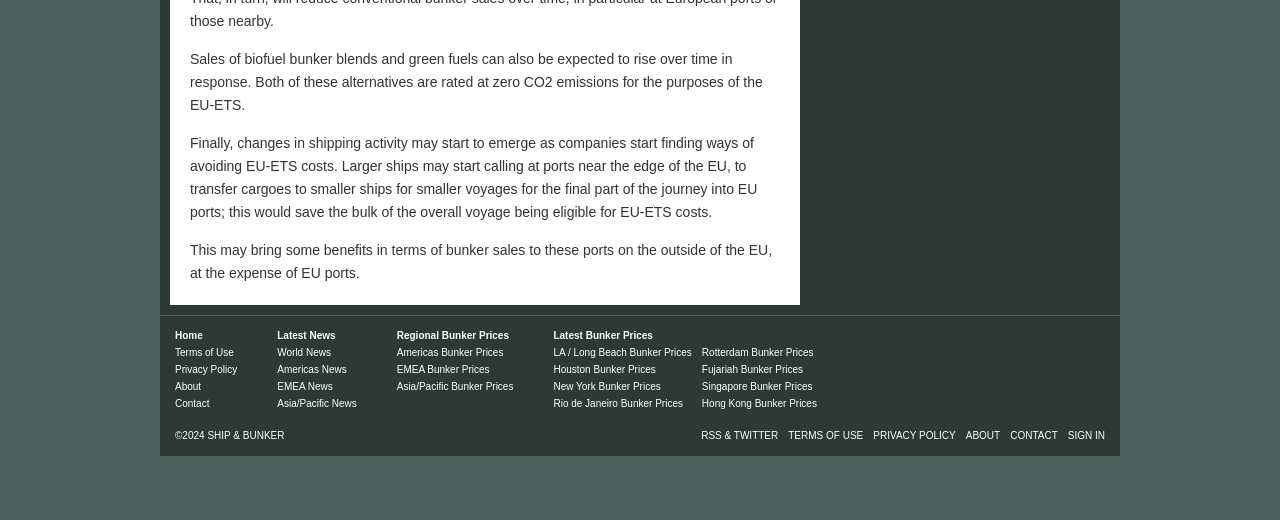Calculate the bounding box coordinates of the UI element given the description: "Latest News".

[0.217, 0.634, 0.262, 0.655]